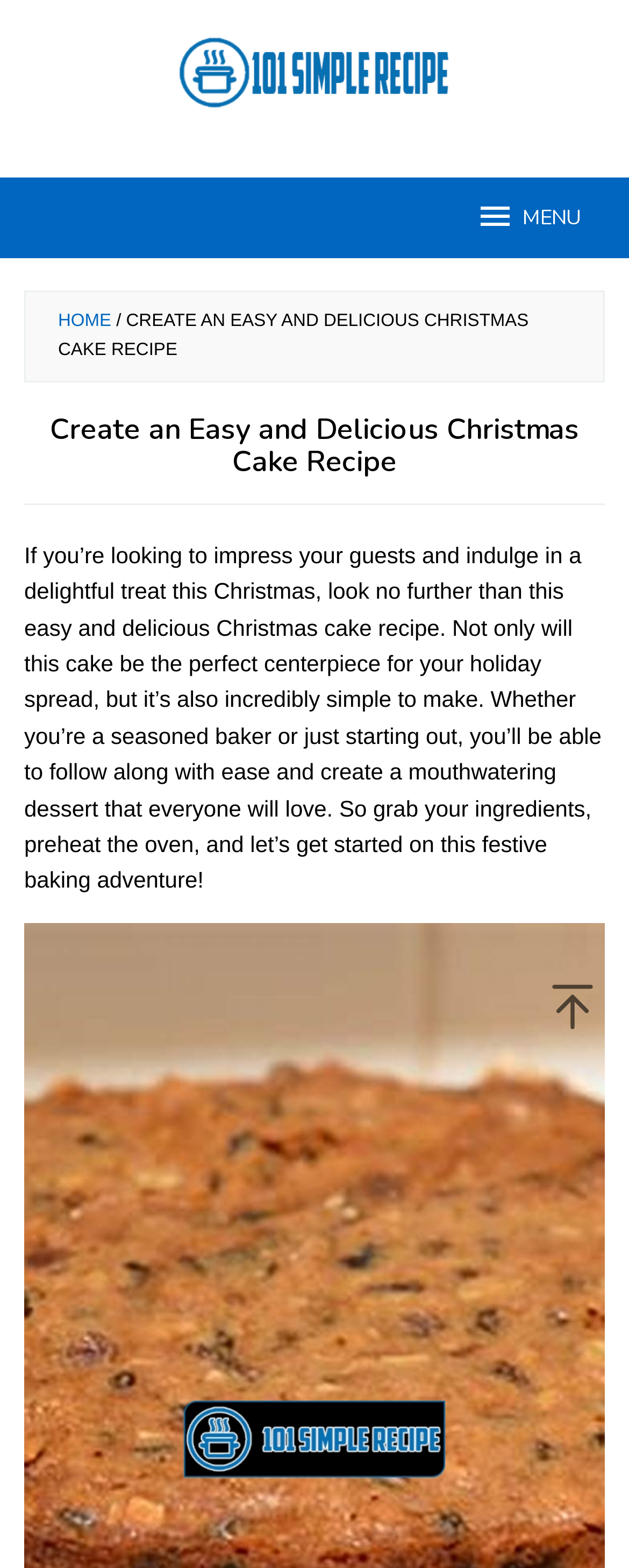Answer briefly with one word or phrase:
What is the name of the website?

101 Simple Recipe